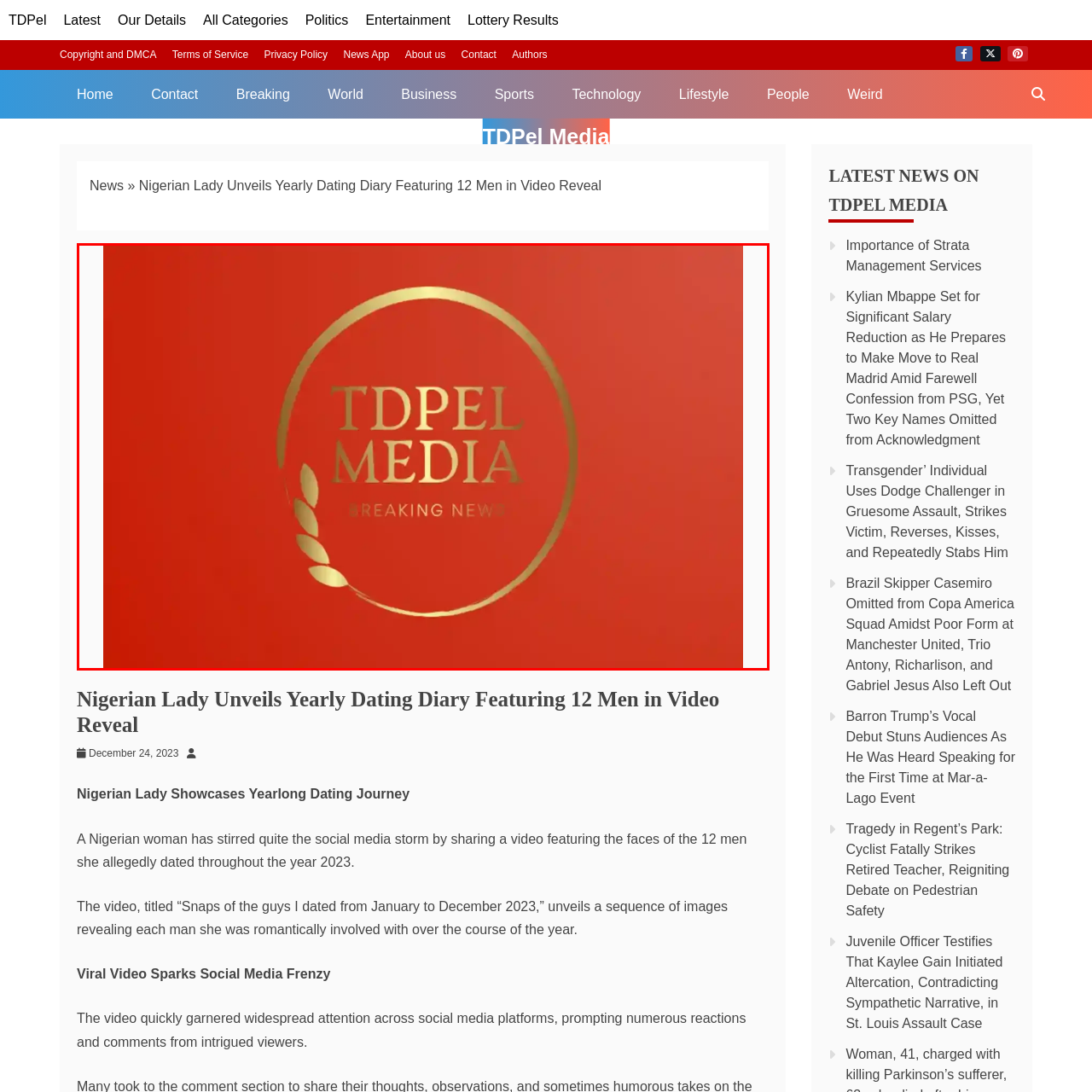Please scrutinize the image marked by the red boundary and answer the question that follows with a detailed explanation, using the image as evidence: 
What is the color of the text 'TDPel MEDIA'?

The elegant gold lettering of 'TDPel MEDIA' stands out against the red background, conveying a sense of sophistication and luxury.